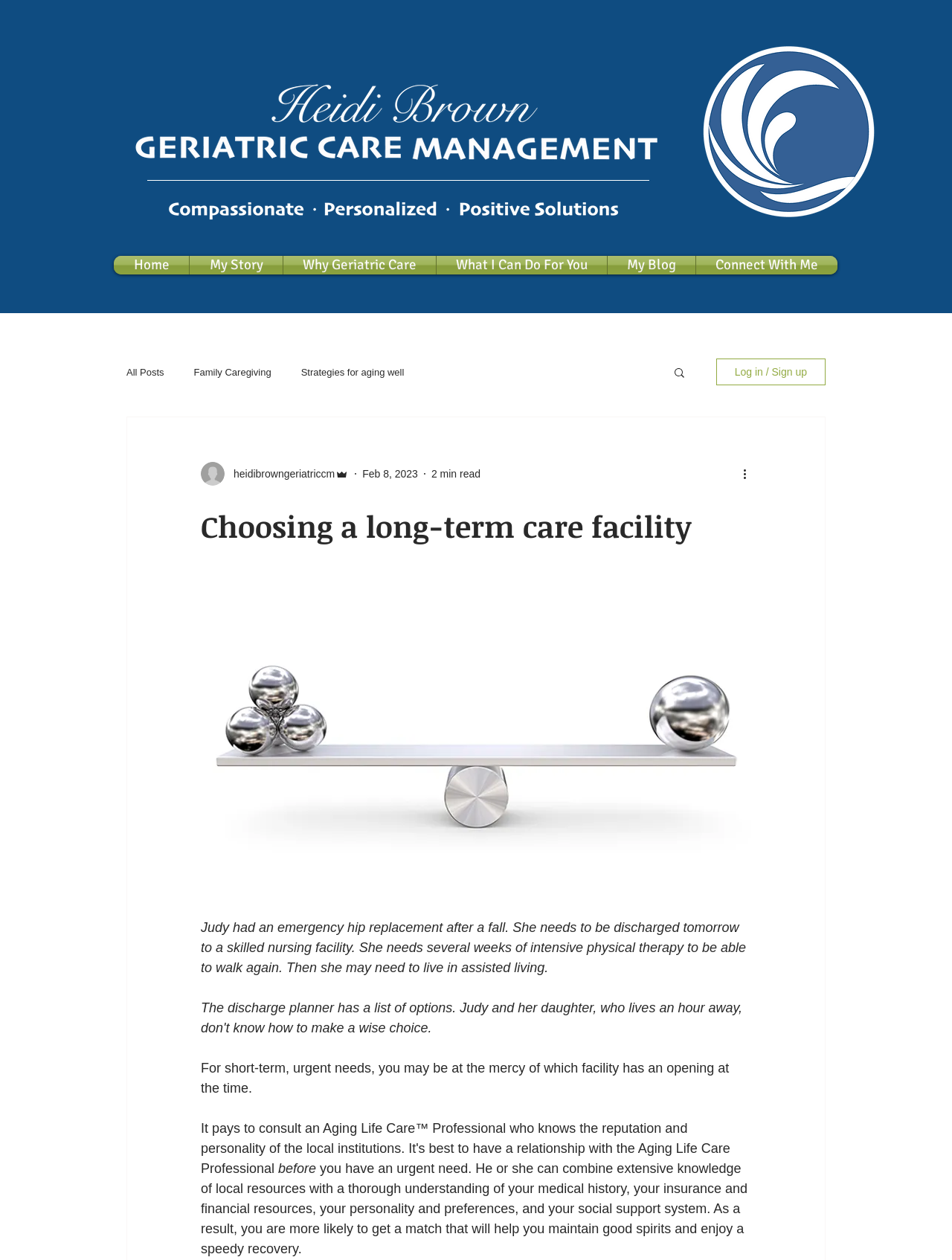Respond to the following question with a brief word or phrase:
What is the estimated reading time of the latest article?

2 min